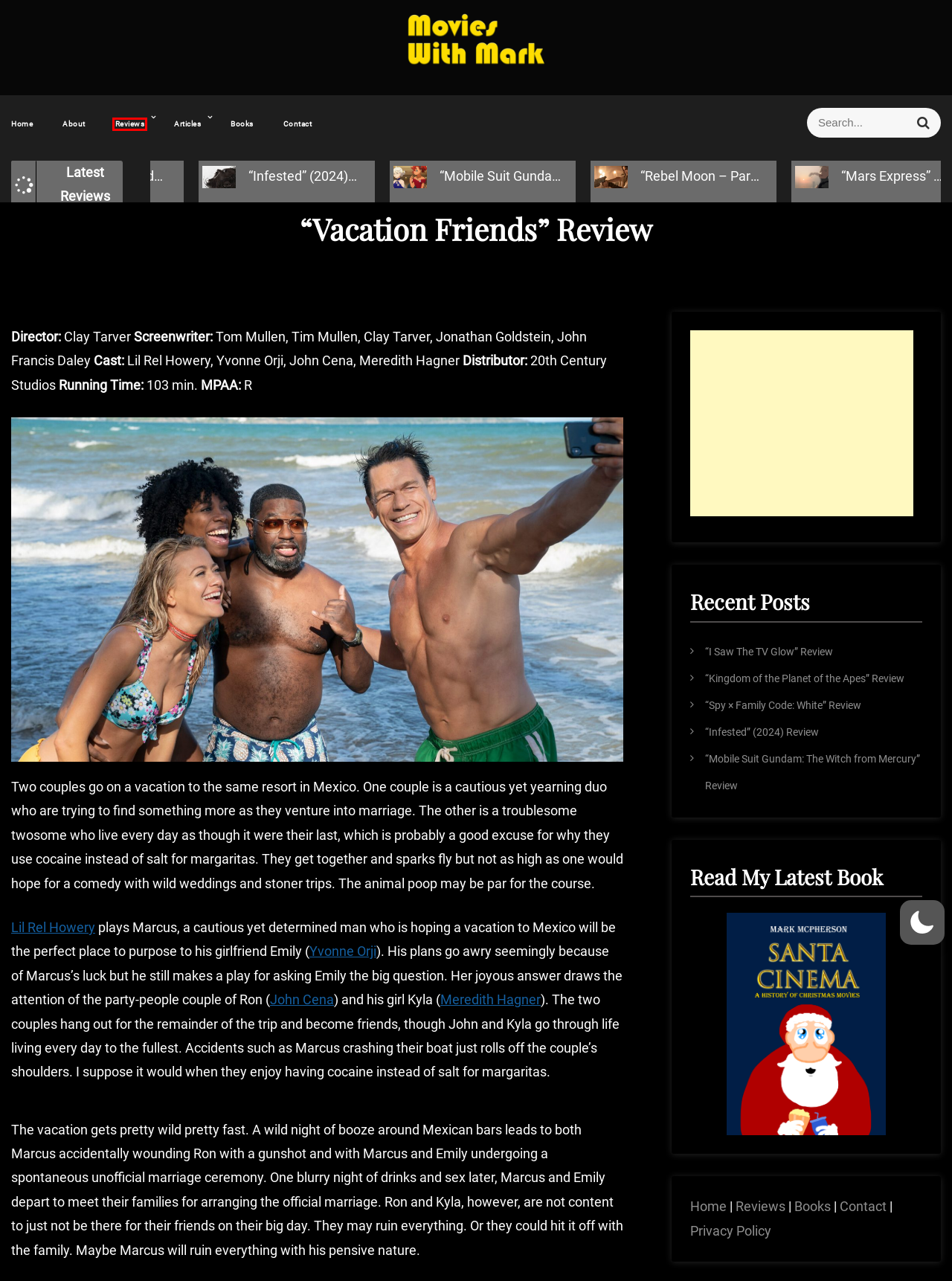Review the webpage screenshot provided, noting the red bounding box around a UI element. Choose the description that best matches the new webpage after clicking the element within the bounding box. The following are the options:
A. Reviews | Movies With Mark
B. “Infested” (2024) Review | Movies With Mark
C. Yvonne Orji - IMDb
D. Contact | Movies With Mark
E. “Spy × Family Code: White” Review | Movies With Mark
F. Meredith Hagner - IMDb
G. Movies With Mark
H. “Kingdom of the Planet of the Apes” Review | Movies With Mark

A